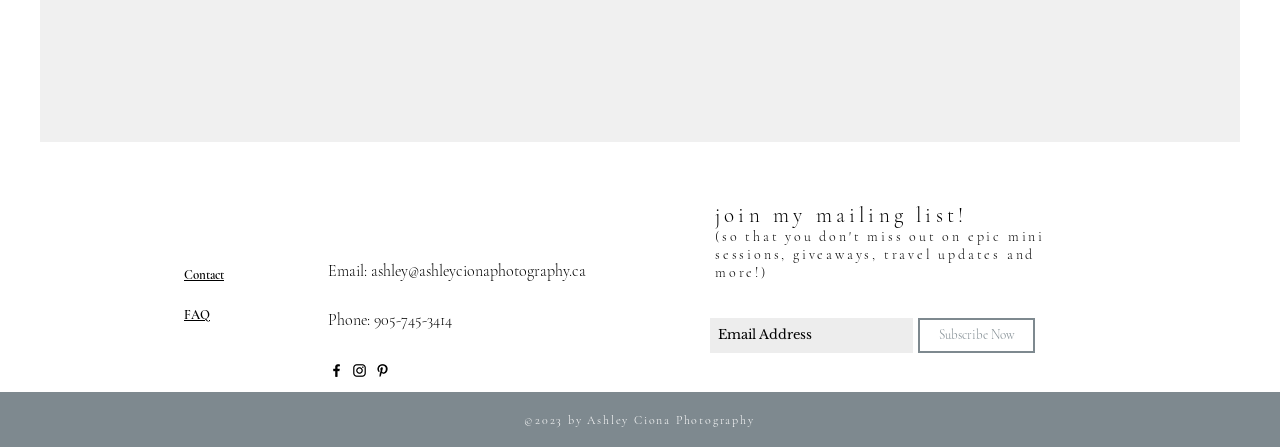What is the copyright year of the website?
Give a single word or phrase as your answer by examining the image.

2023